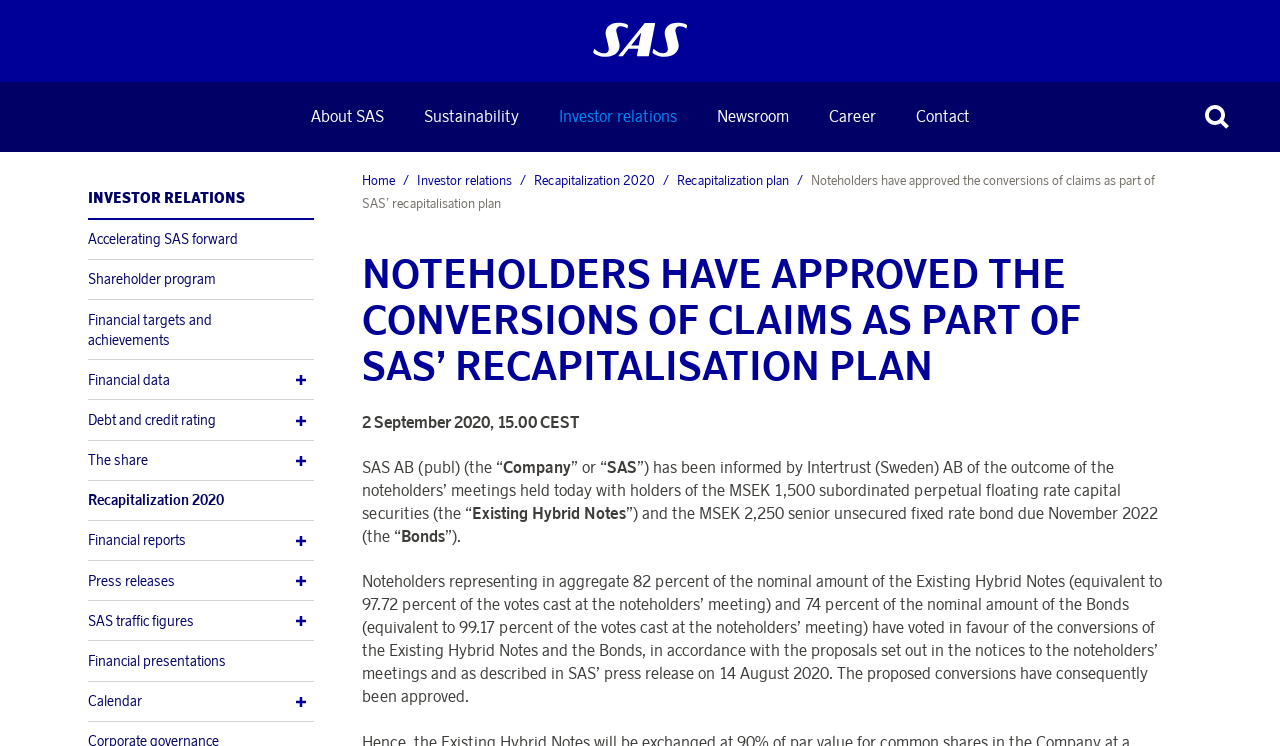Specify the bounding box coordinates of the region I need to click to perform the following instruction: "Click the 'Submit search' button". The coordinates must be four float numbers in the range of 0 to 1, i.e., [left, top, right, bottom].

[0.942, 0.133, 0.97, 0.198]